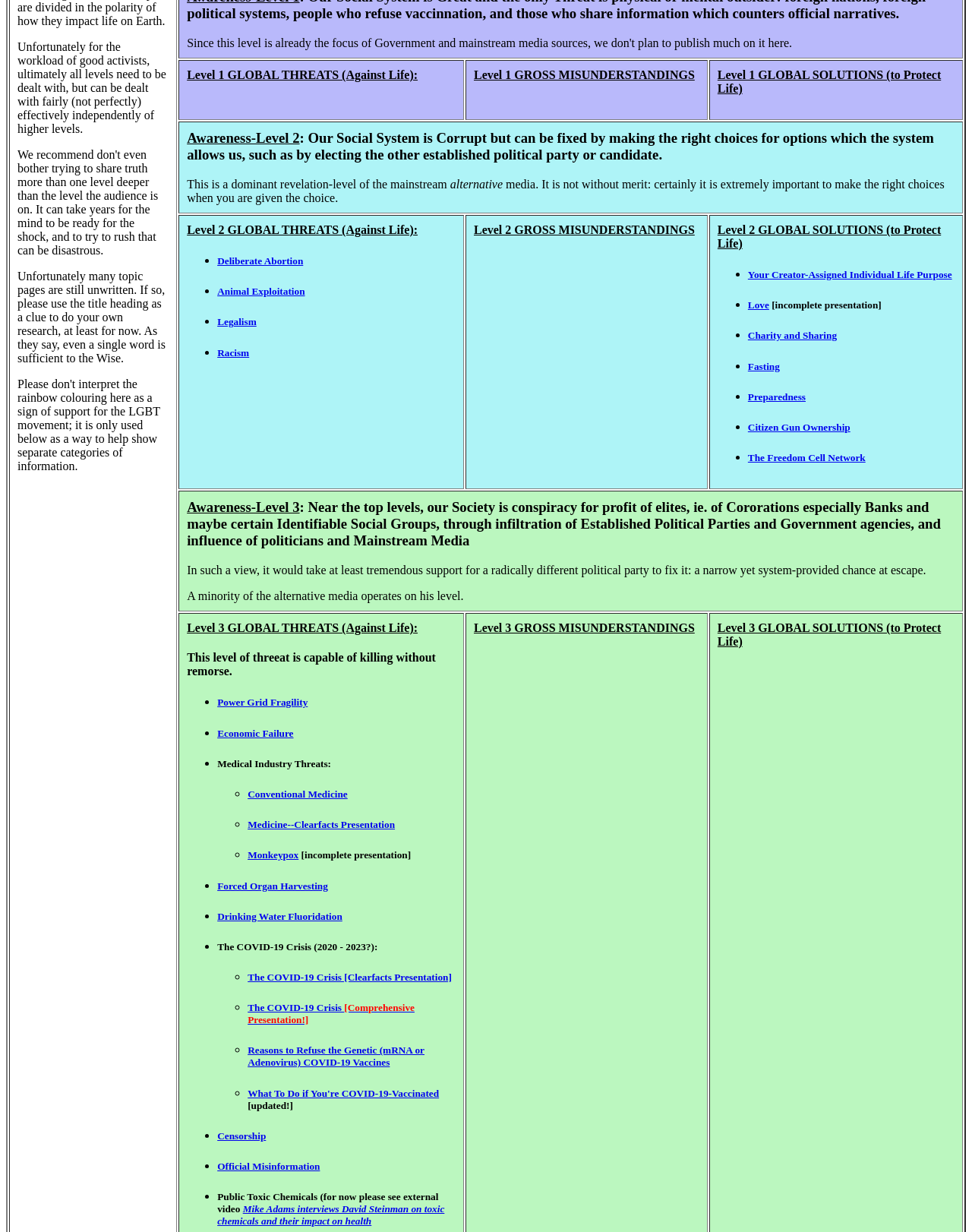Please specify the coordinates of the bounding box for the element that should be clicked to carry out this instruction: "Learn about Your Creator-Assigned Individual Life Purpose". The coordinates must be four float numbers between 0 and 1, formatted as [left, top, right, bottom].

[0.769, 0.218, 0.979, 0.228]